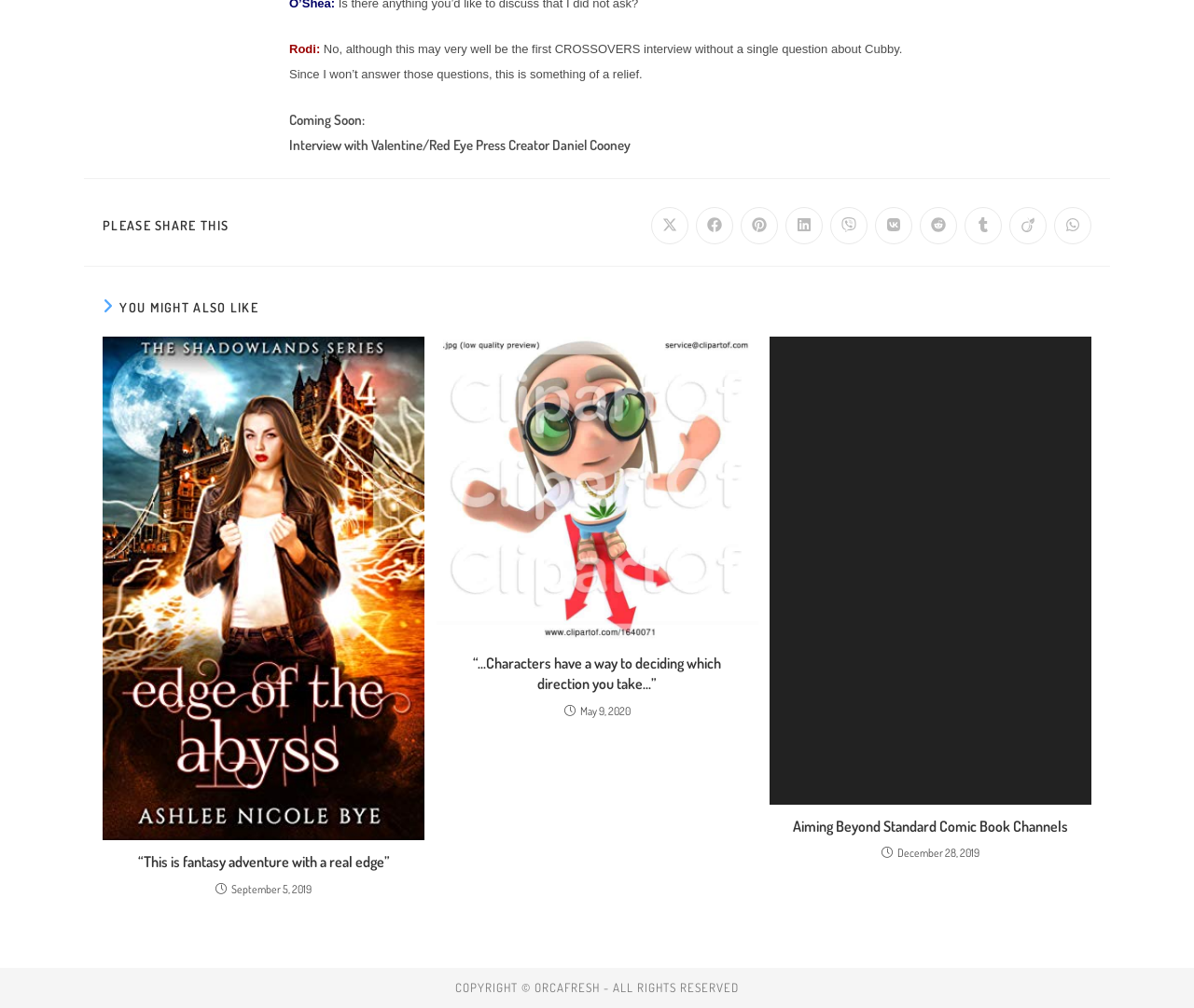Can you specify the bounding box coordinates for the region that should be clicked to fulfill this instruction: "Click on Search".

None